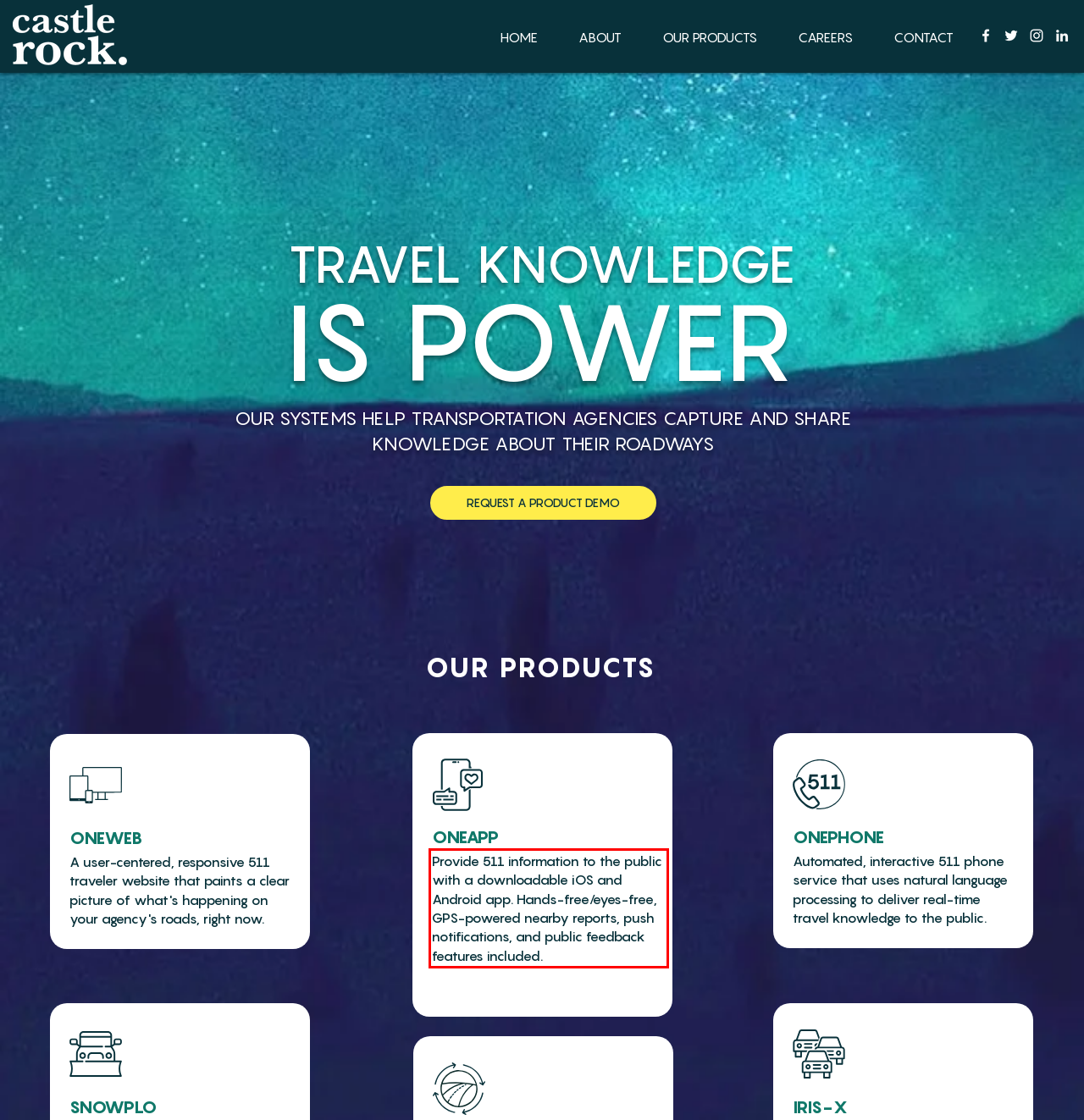Analyze the screenshot of a webpage where a red rectangle is bounding a UI element. Extract and generate the text content within this red bounding box.

Provide 511 information to the public with a downloadable iOS and Android app. Hands-free/eyes-free, GPS-powered nearby reports, push notifications, and public feedback features included.